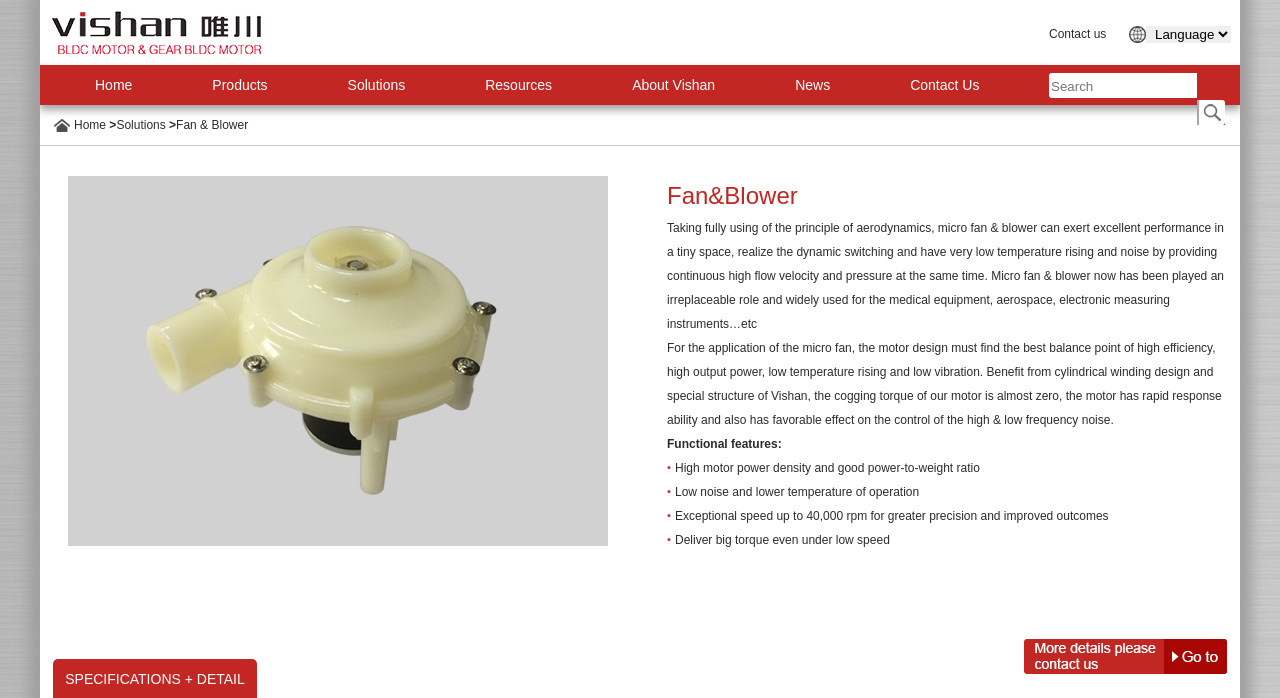Give a one-word or short-phrase answer to the following question: 
What is the main product of Shenzhen Vishan Technology Co.,Ltd?

Fan & Blower